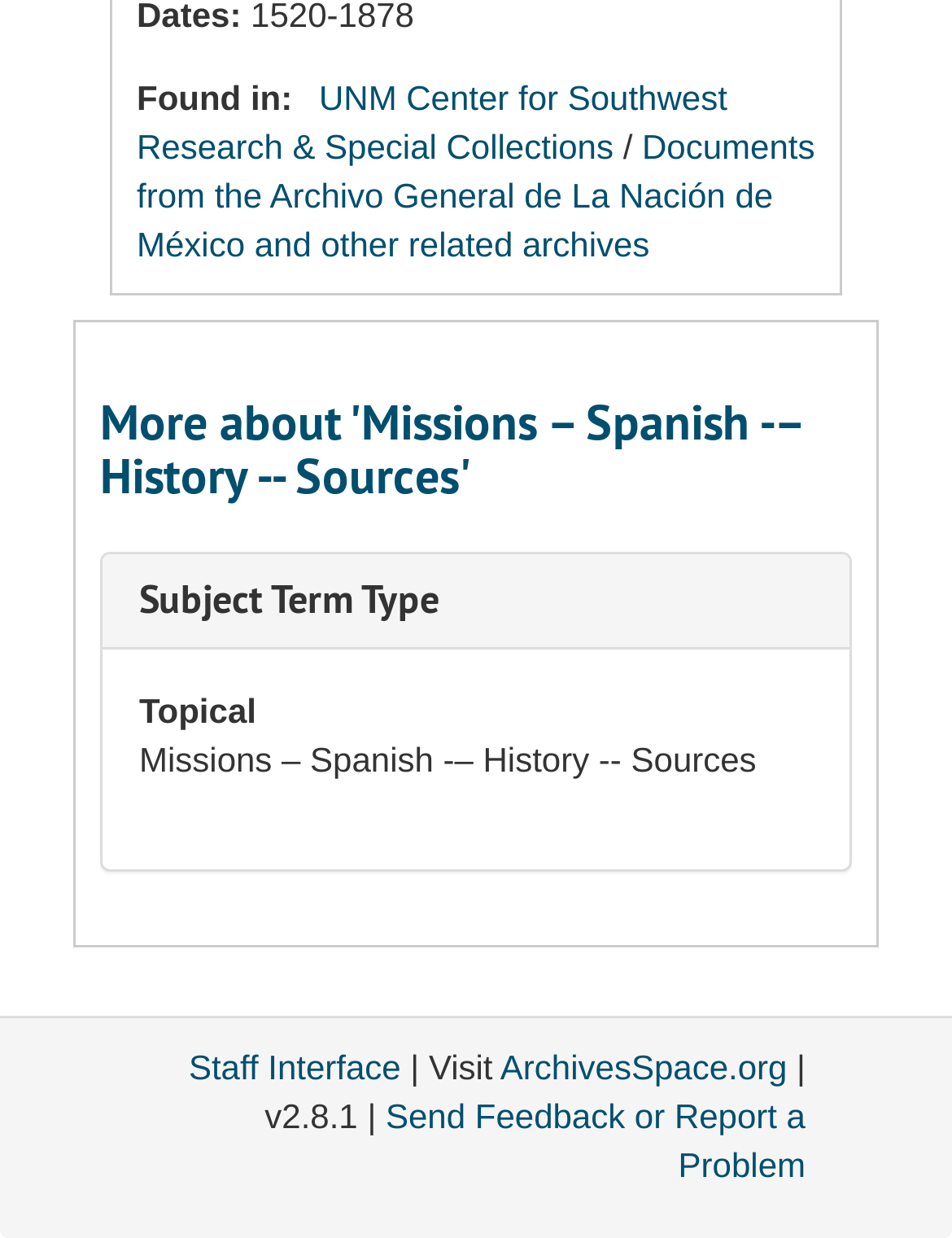What is the name of the archive?
Look at the image and provide a short answer using one word or a phrase.

Archivo General de La Nación de México